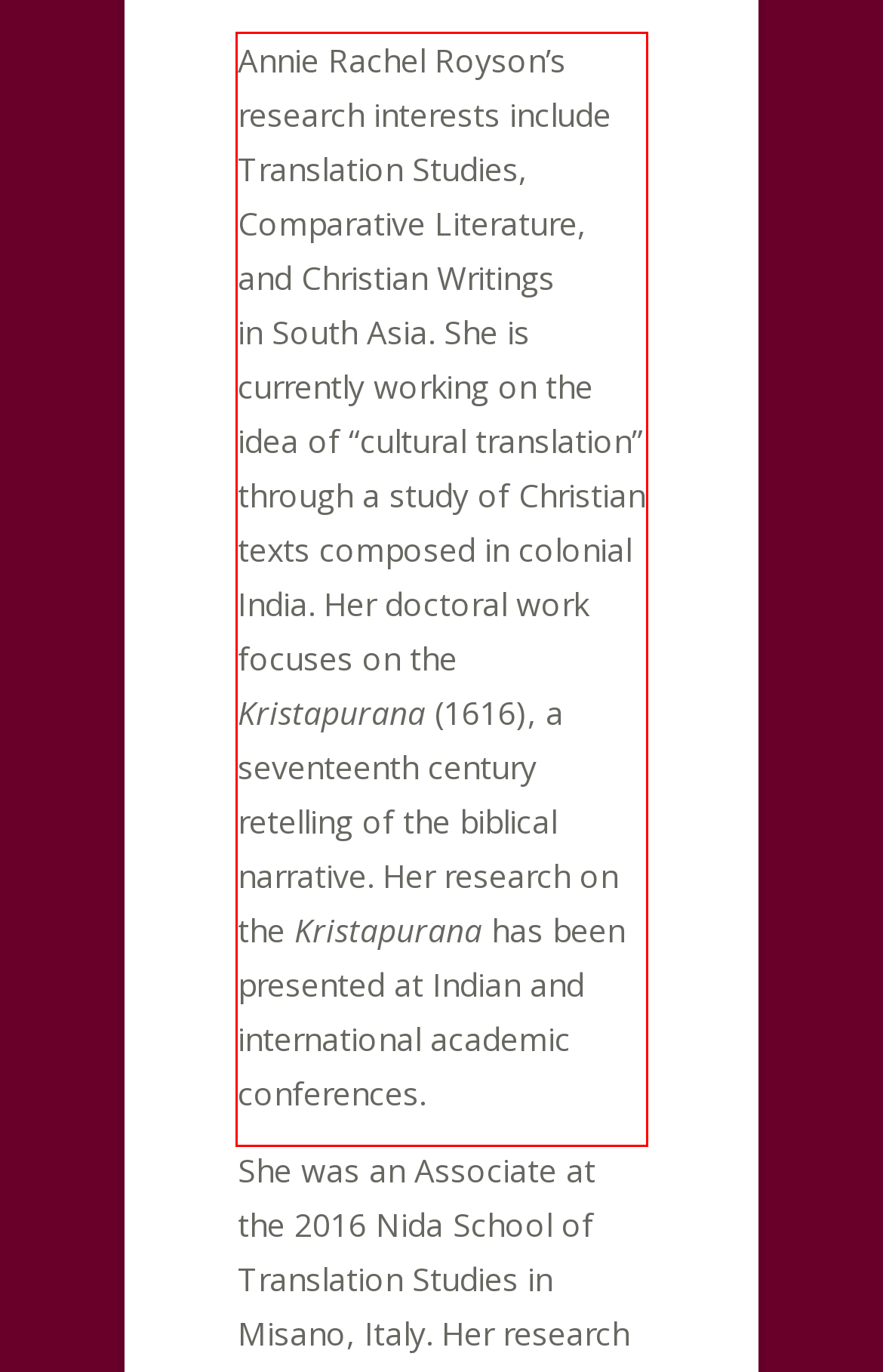Examine the webpage screenshot and use OCR to obtain the text inside the red bounding box.

Annie Rachel Royson’s research interests include Translation Studies, Comparative Literature, and Christian Writings in South Asia. She is currently working on the idea of “cultural translation” through a study of Christian texts composed in colonial India. Her doctoral work focuses on the Kristapurana (1616), a seventeenth century retelling of the biblical narrative. Her research on the Kristapurana has been presented at Indian and international academic conferences.